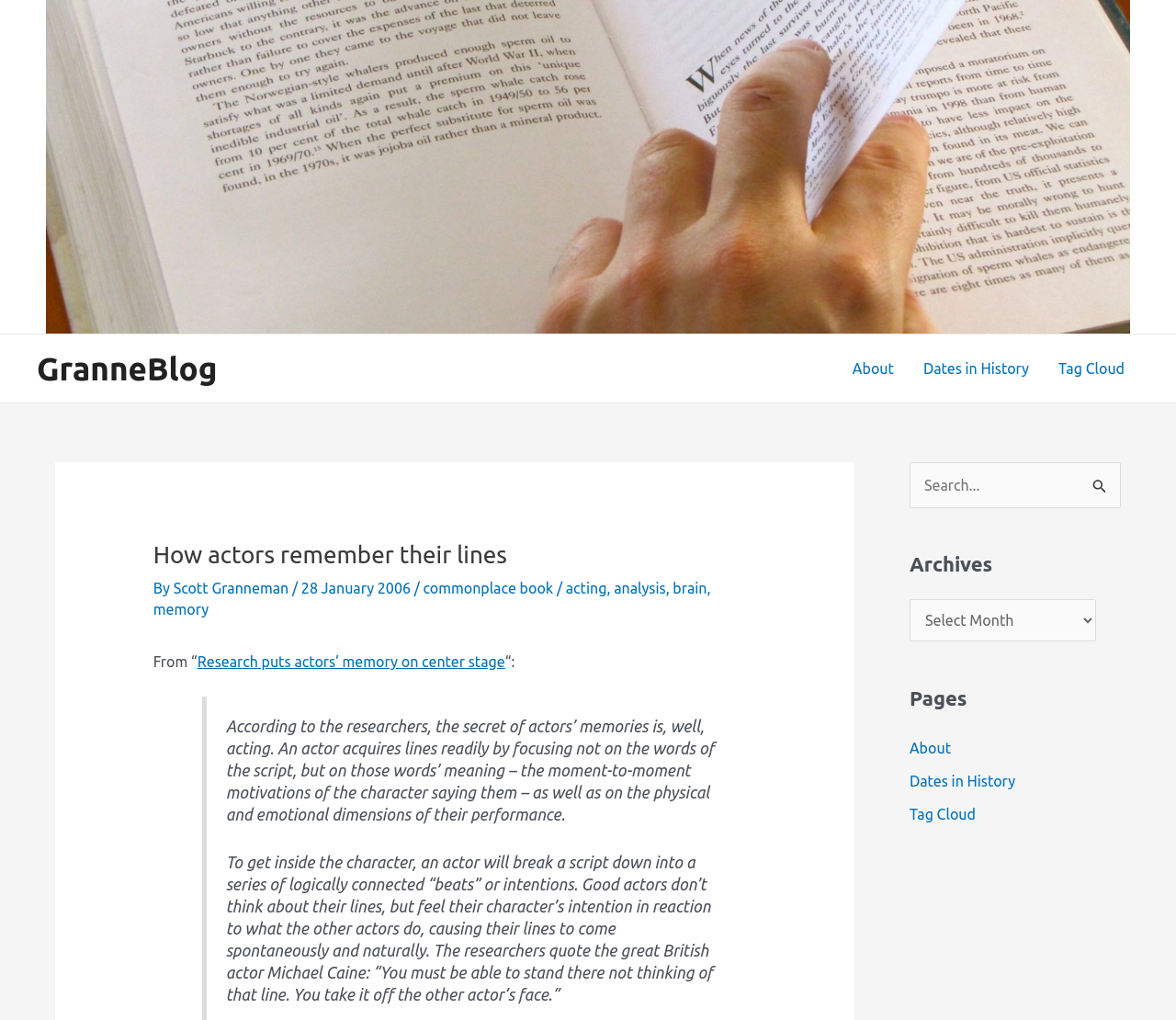Specify the bounding box coordinates for the region that must be clicked to perform the given instruction: "Go to the About page".

[0.712, 0.329, 0.773, 0.392]